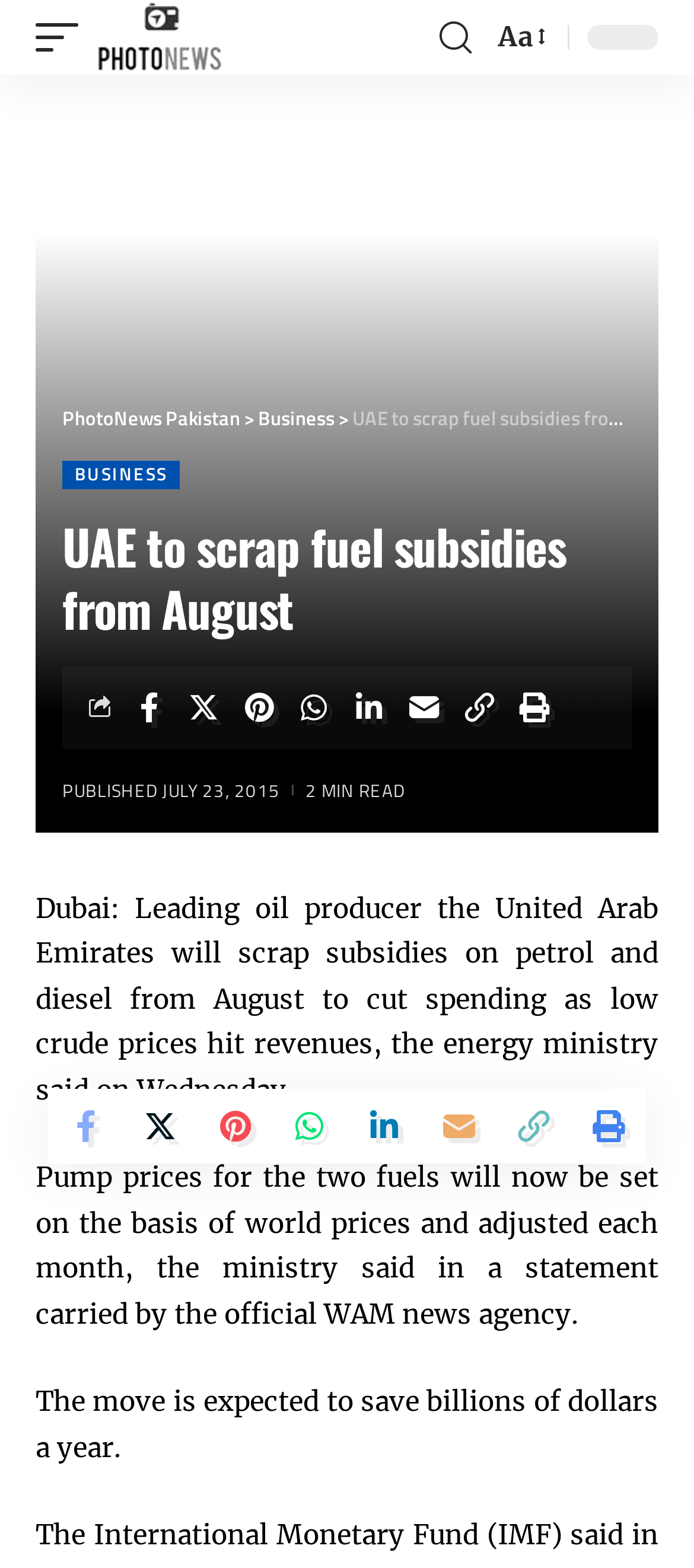Can you pinpoint the bounding box coordinates for the clickable element required for this instruction: "share on social media"? The coordinates should be four float numbers between 0 and 1, i.e., [left, top, right, bottom].

[0.069, 0.694, 0.177, 0.742]